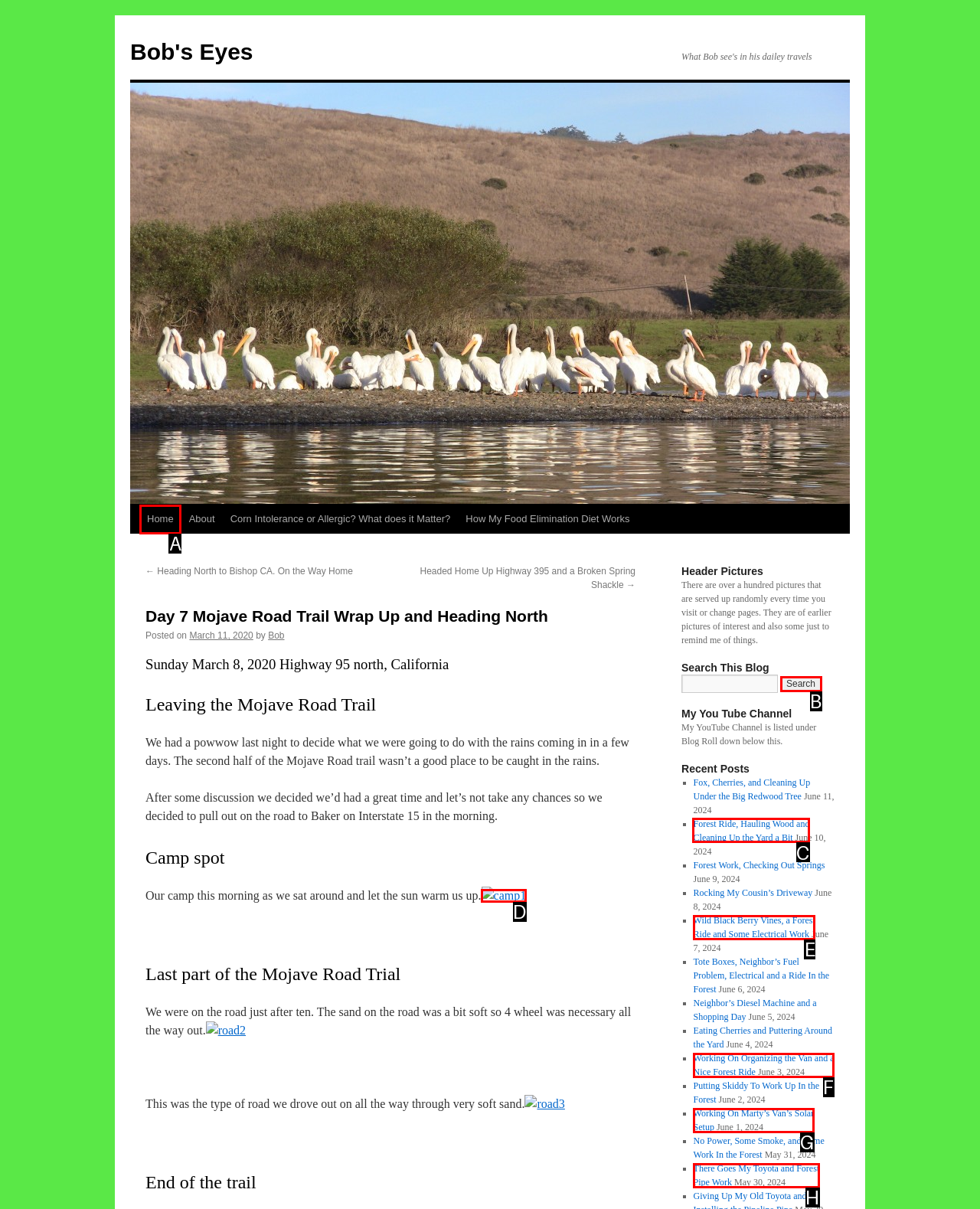For the task: View 'Forest Ride, Hauling Wood and Cleaning Up the Yard a Bit', specify the letter of the option that should be clicked. Answer with the letter only.

C